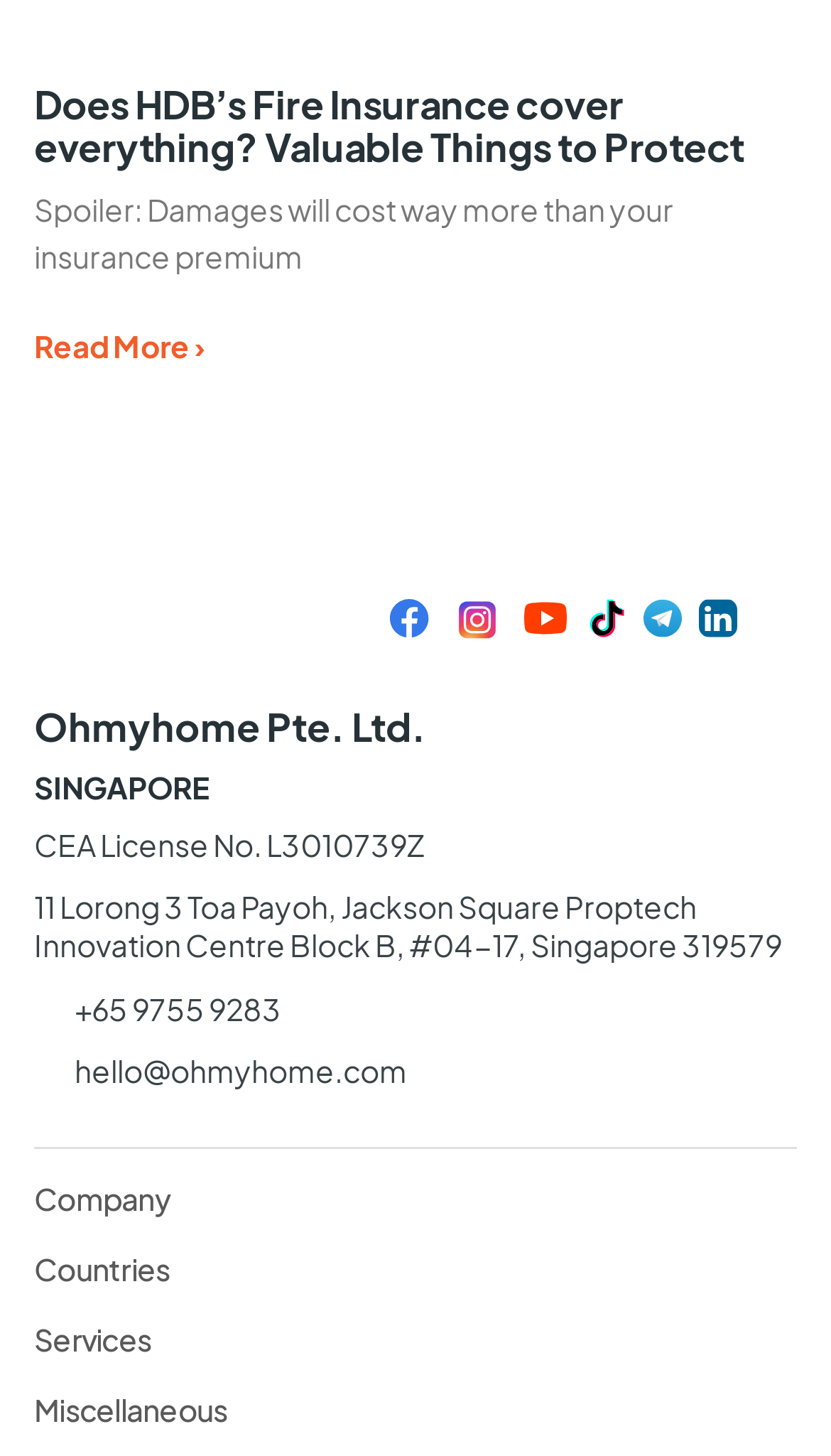How many checkboxes are available in the footer section?
Based on the image, give a concise answer in the form of a single word or short phrase.

4